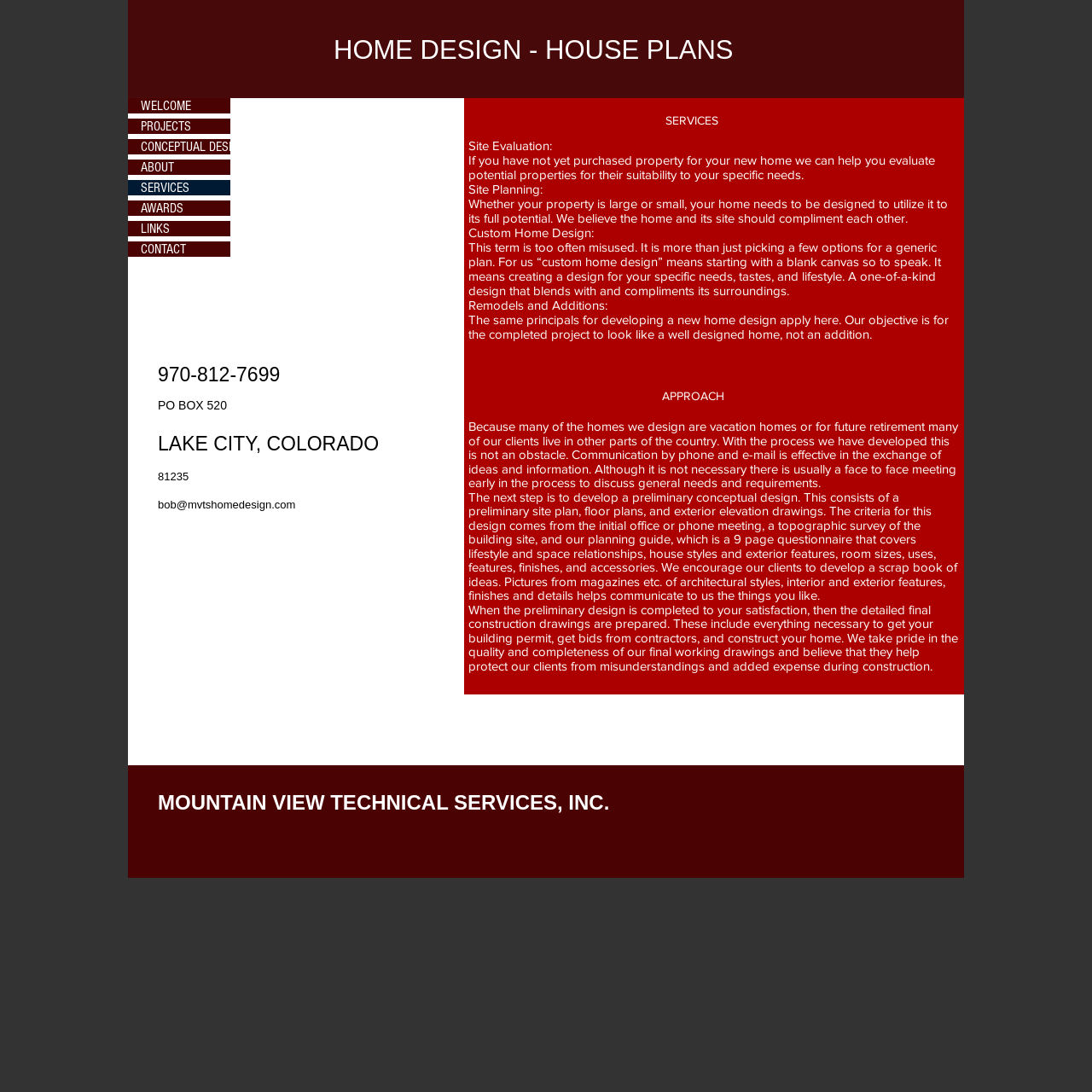Kindly determine the bounding box coordinates of the area that needs to be clicked to fulfill this instruction: "Click the WELCOME link".

[0.117, 0.09, 0.211, 0.104]